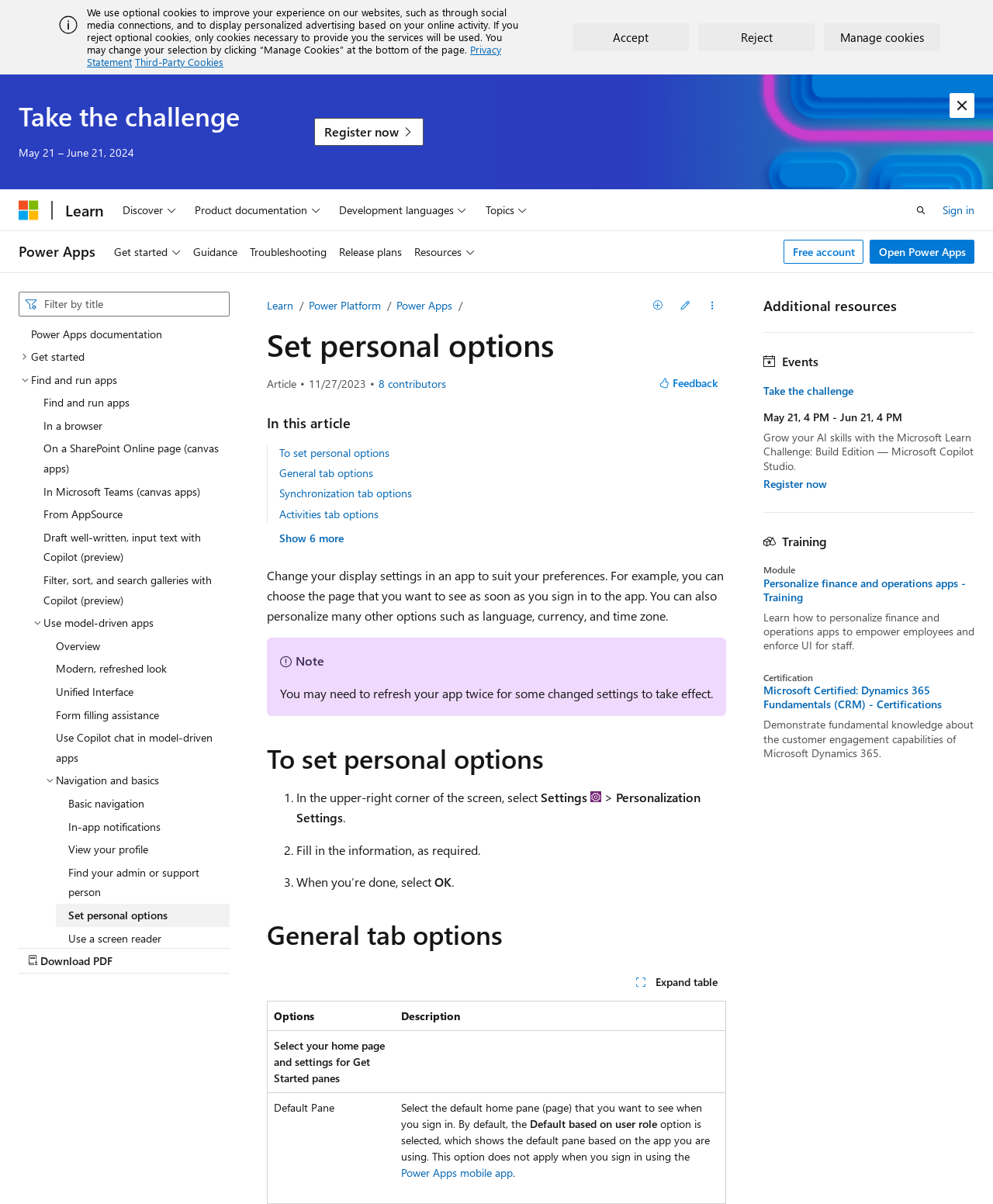What is the date range of the challenge?
Use the information from the screenshot to give a comprehensive response to the question.

The date range of the challenge is mentioned in the section 'Take the challenge' which is located near the top of the webpage. The specific dates are May 21 to June 21, 2024.